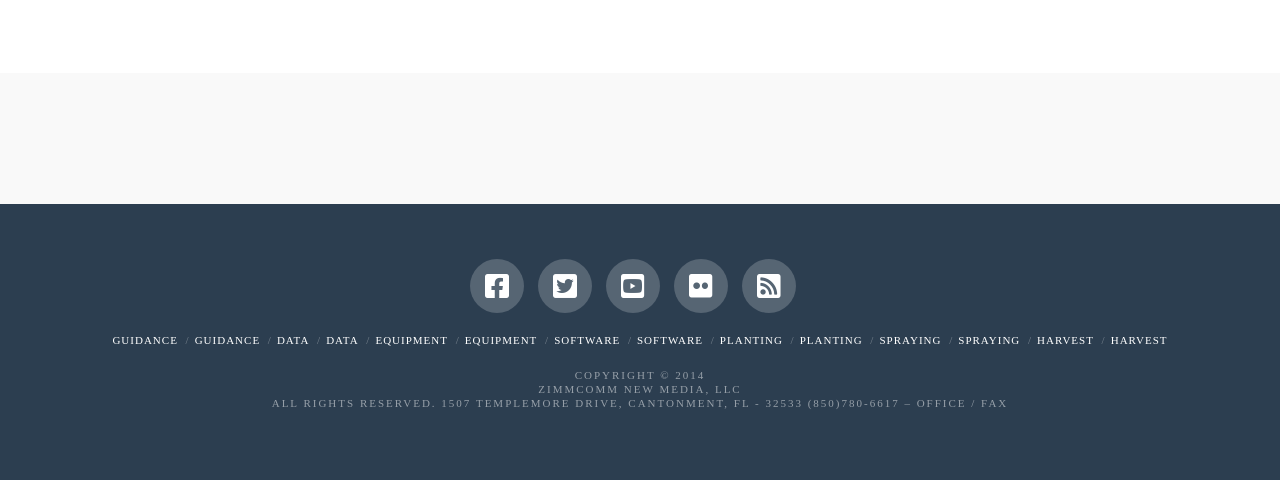Utilize the details in the image to give a detailed response to the question: What is the copyright year?

I looked for the copyright information on the webpage and found the text 'COPYRIGHT © 2014' which indicates that the copyright year is 2014.